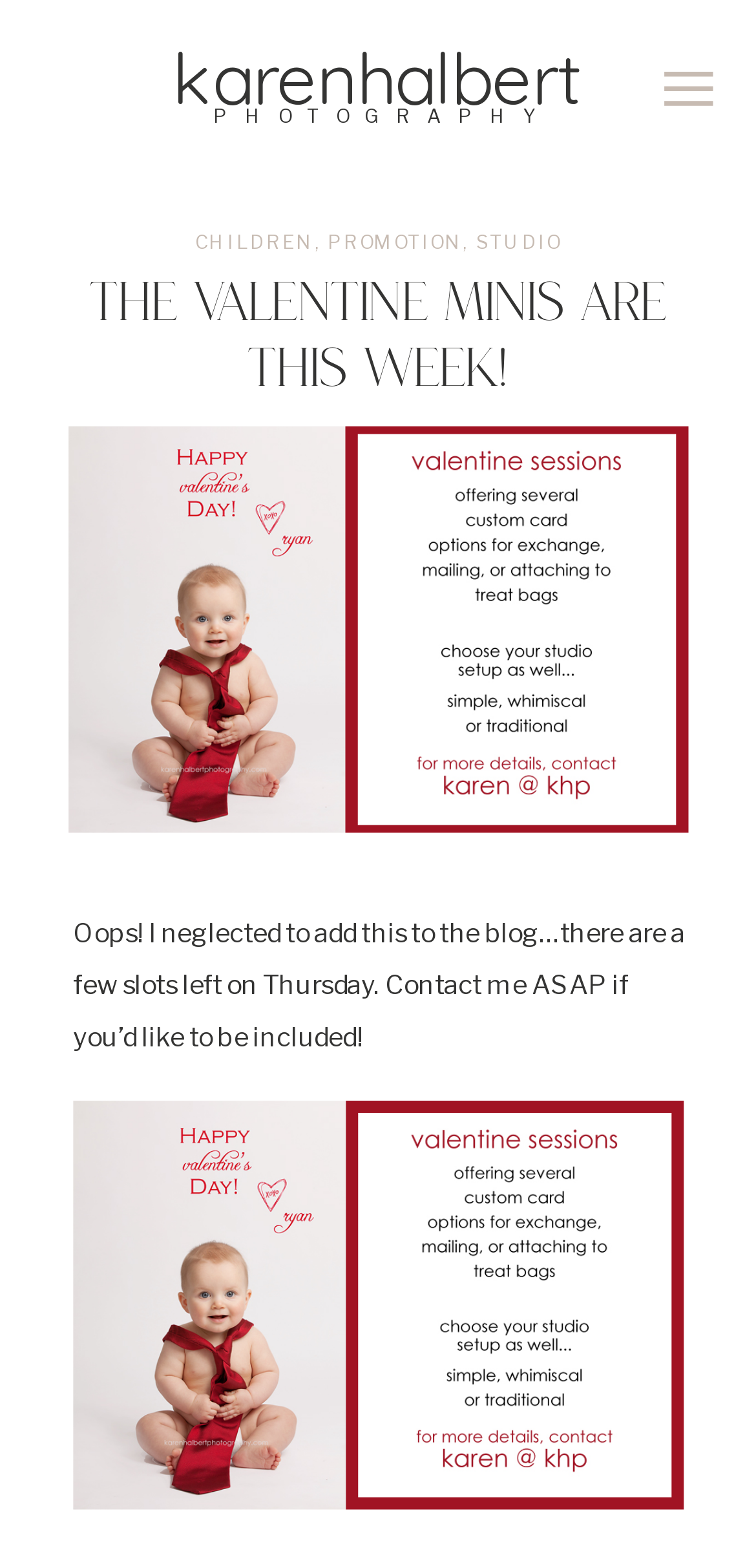Find the bounding box of the web element that fits this description: "children".

[0.258, 0.146, 0.416, 0.161]